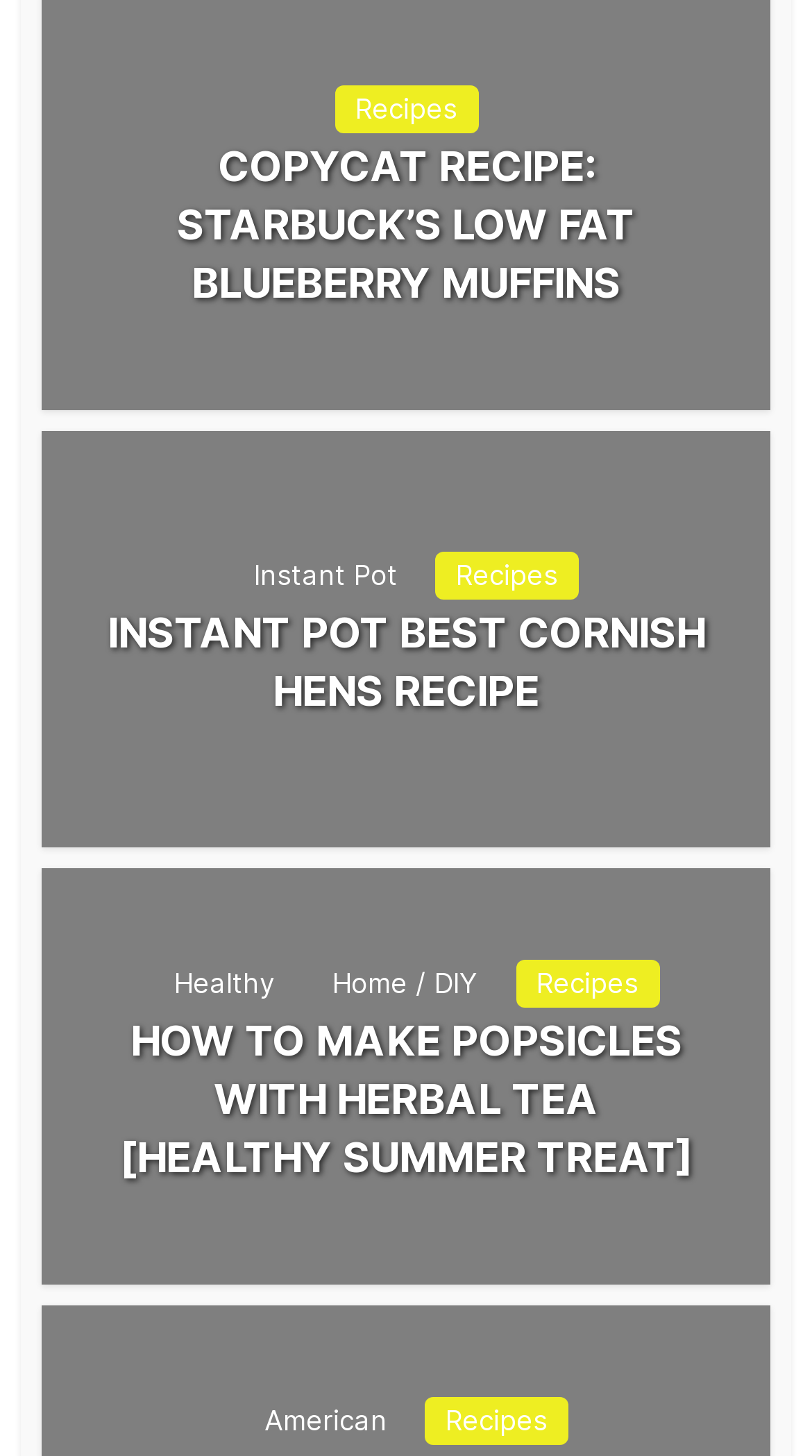Determine the bounding box coordinates for the region that must be clicked to execute the following instruction: "Read the 'HOW TO MAKE POPSICLES WITH HERBAL TEA [HEALTHY SUMMER TREAT]' article".

[0.051, 0.694, 0.949, 0.814]